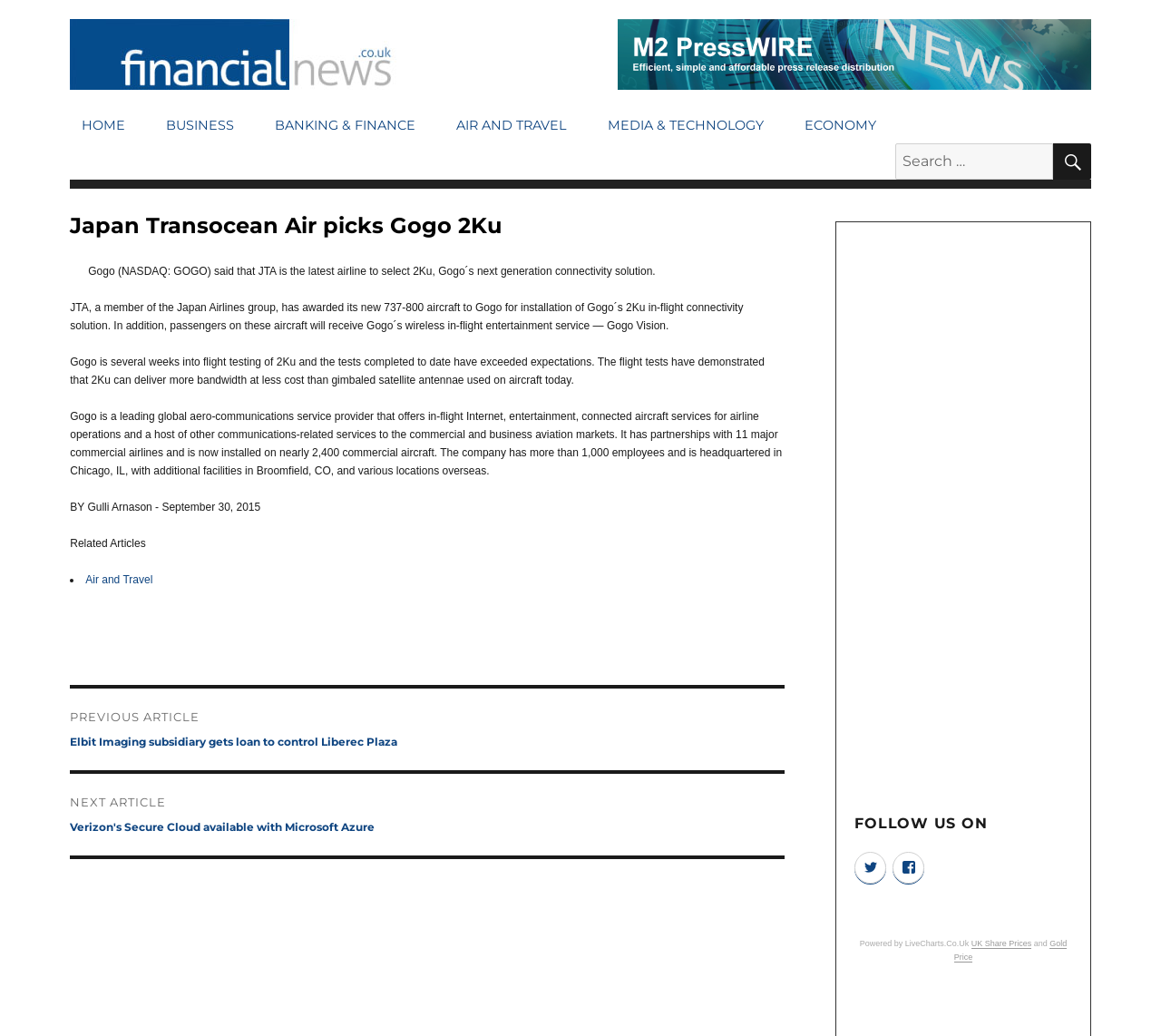Using the information from the screenshot, answer the following question thoroughly:
How many commercial aircraft has Gogo installed its services on?

According to the article, Gogo has partnerships with 11 major commercial airlines and is now installed on nearly 2,400 commercial aircraft.